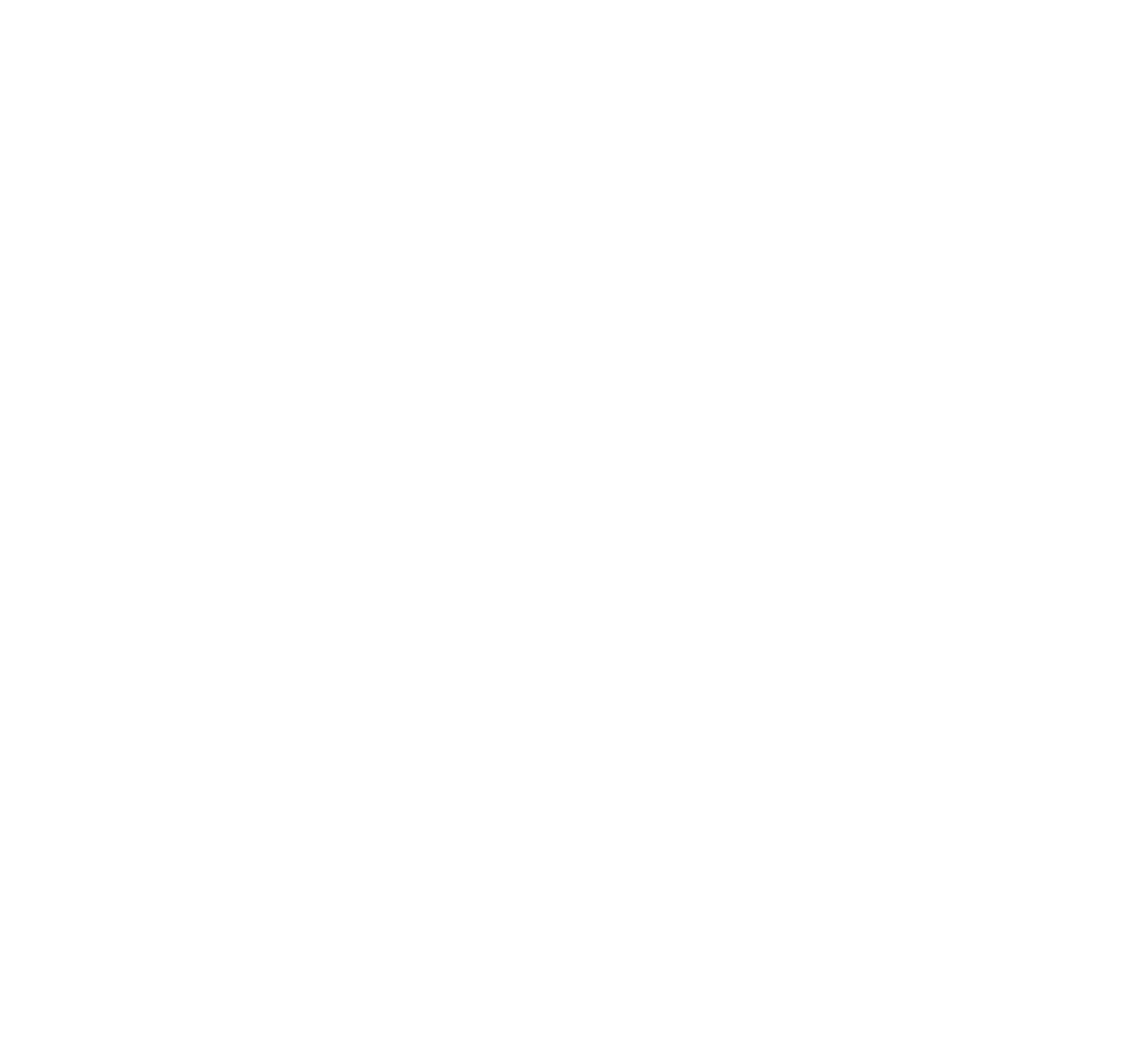Determine the bounding box for the UI element described here: "Privacy".

[0.76, 0.854, 0.796, 0.867]